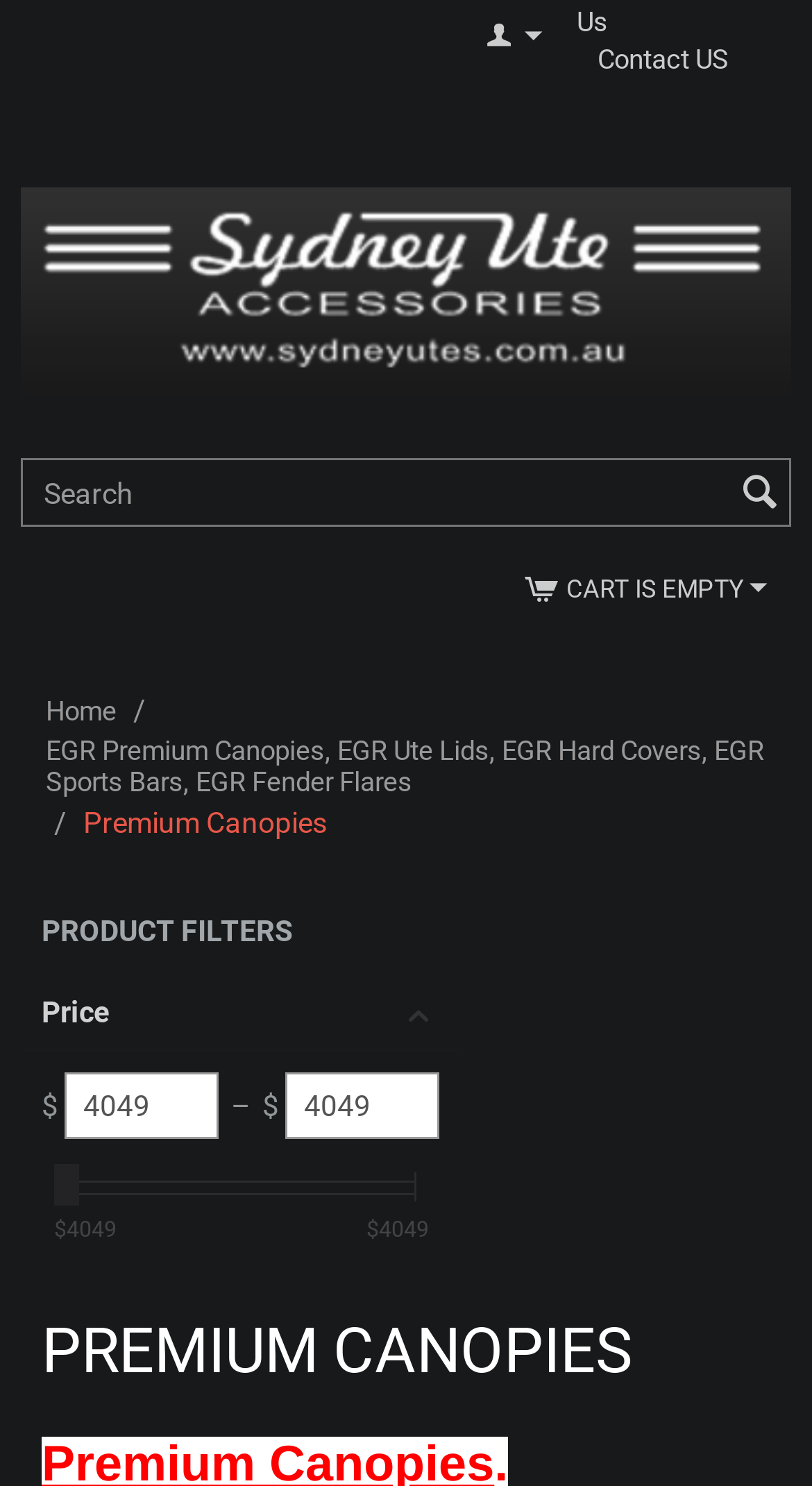Give a complete and precise description of the webpage's appearance.

The webpage is about EGR Premium Ute Canopies Sydney, showcasing their core product, Canopies for Dual Cab Utility Vehicles. 

At the top right corner, there are three links: "Us", "Contact US", and a Facebook icon. Below these links, there is a search bar with a "Search" textbox and a magnifying glass button. Next to the search bar, there is a link indicating an empty cart. 

On the top left, there is a link to the "Home" page, followed by a breadcrumb navigation with a slash separator. Below this, there is a long link listing various EGR products, including Premium Canopies, Ute Lids, Hard Covers, Sports Bars, and Fender Flares.

Further down, there is a "PRODUCT FILTERS" heading, followed by a "Price" label and a disabled textbox with a range of $4049 to $4049. 

The main content of the page is headed by "PREMIUM CANOPIES", which is likely a product showcase or catalog section.